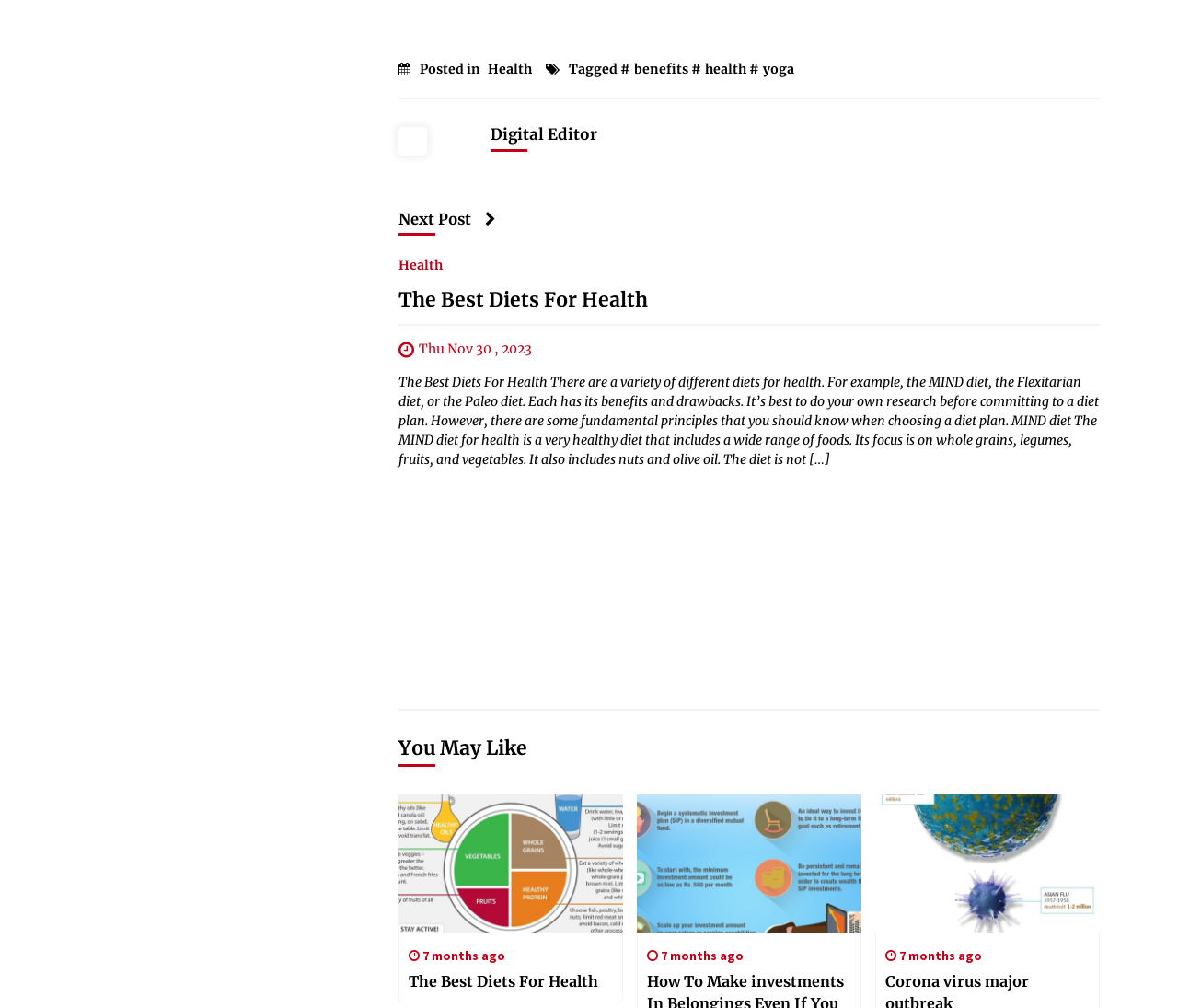Determine the bounding box coordinates for the UI element with the following description: "Mold Remediation". The coordinates should be four float numbers between 0 and 1, represented as [left, top, right, bottom].

None